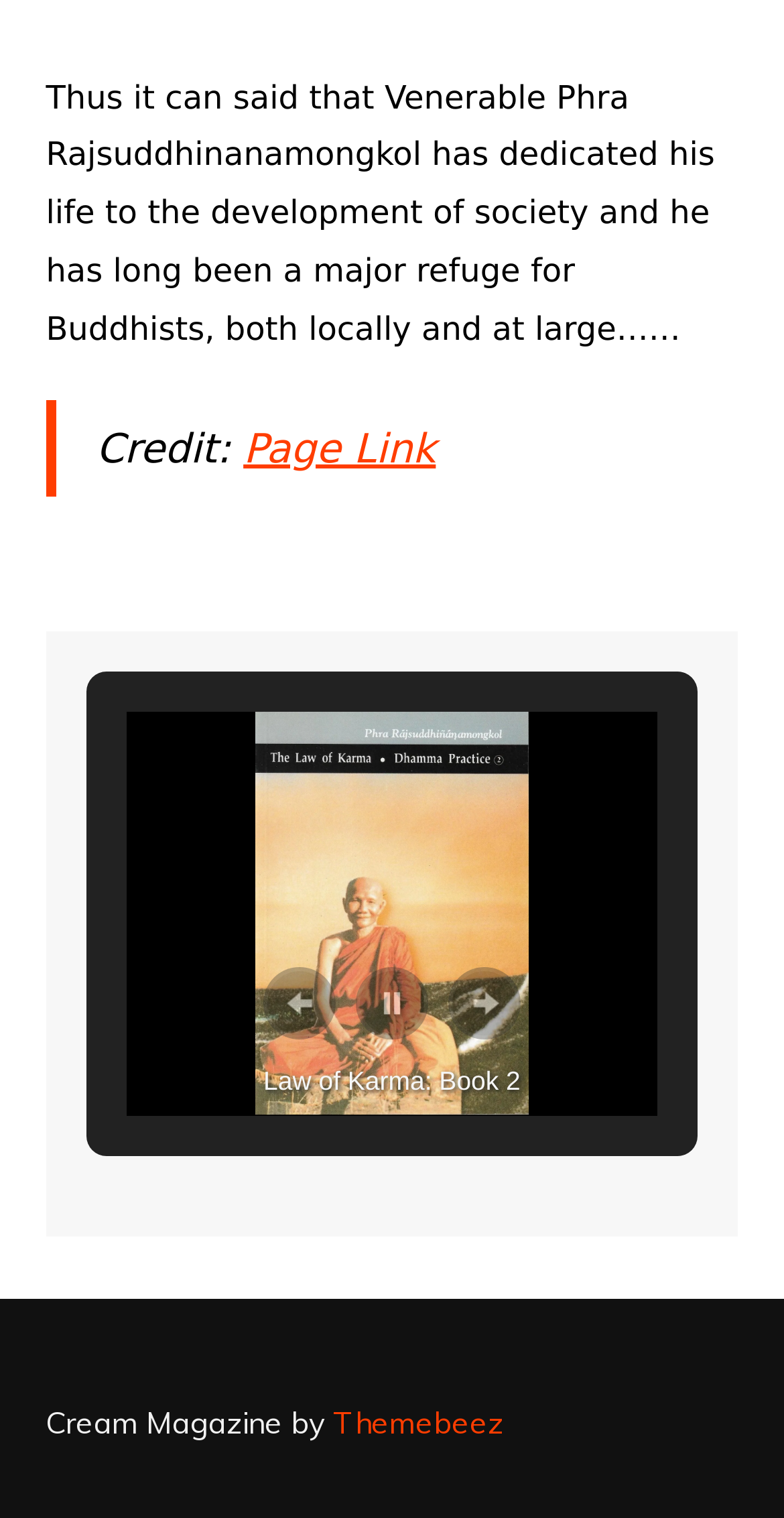Provide a brief response in the form of a single word or phrase:
What is the function of the three buttons?

Slide navigation